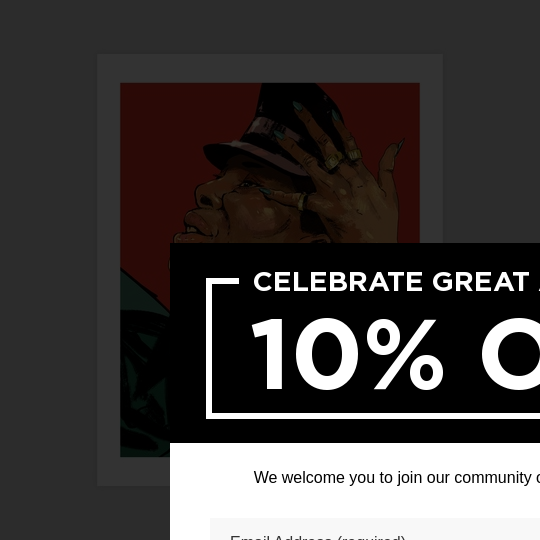Provide a comprehensive description of the image.

The image features a striking art print titled "No Lines, No Wrinkles" by Matty Newton, showcased prominently within a decorative frame. The print presents a vibrant and expressive portrayal of a figure wearing a stylish hat, exuding a sense of charisma and confidence. The background employs rich and warm hues that complement the character’s bold expression and gestures. Overlaying this captivating artwork is a promotional message encouraging viewers to celebrate great art with a 10% discount, inviting them to join an artistic community. The text is presented in a modern and attention-grabbing font, underscoring the initiative to connect art lovers and encourage purchases of this unique print.